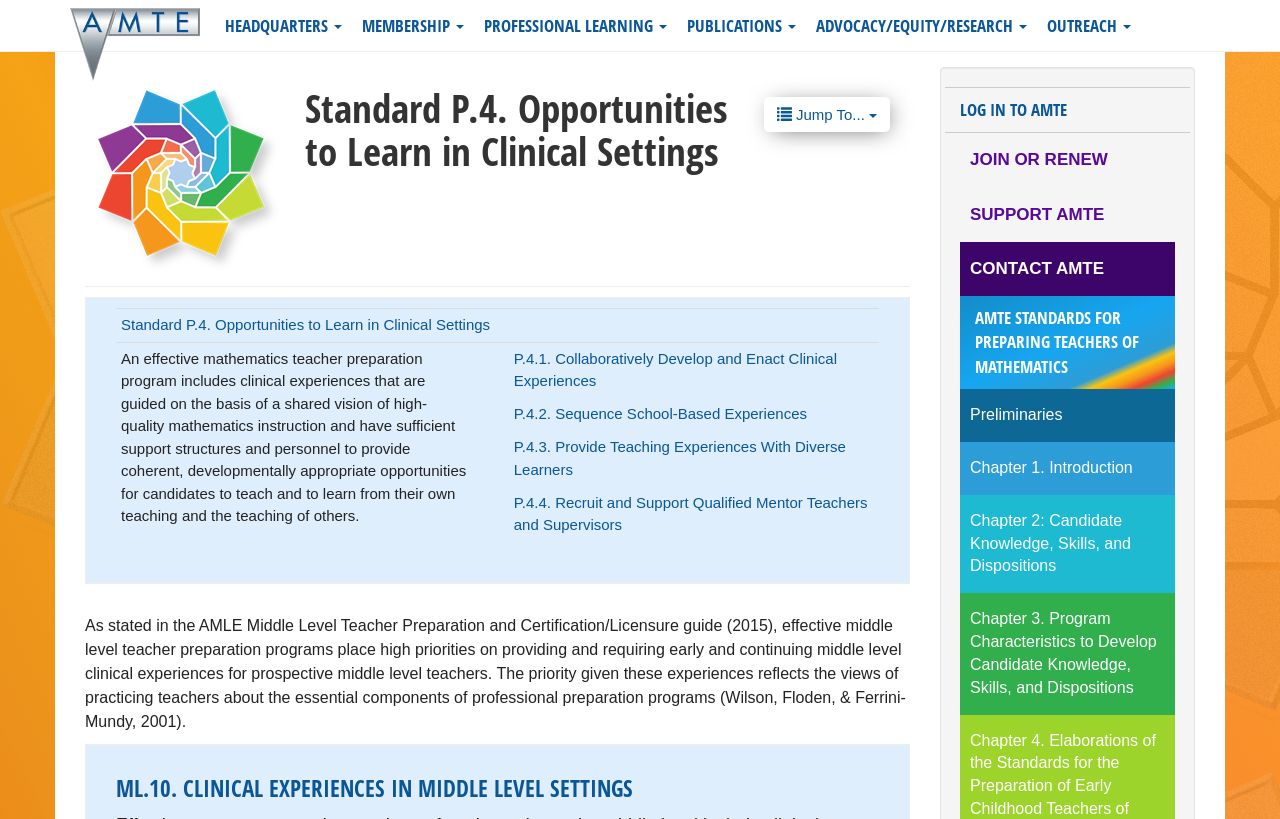What is the organization mentioned on this webpage?
Answer the question with just one word or phrase using the image.

AMTE